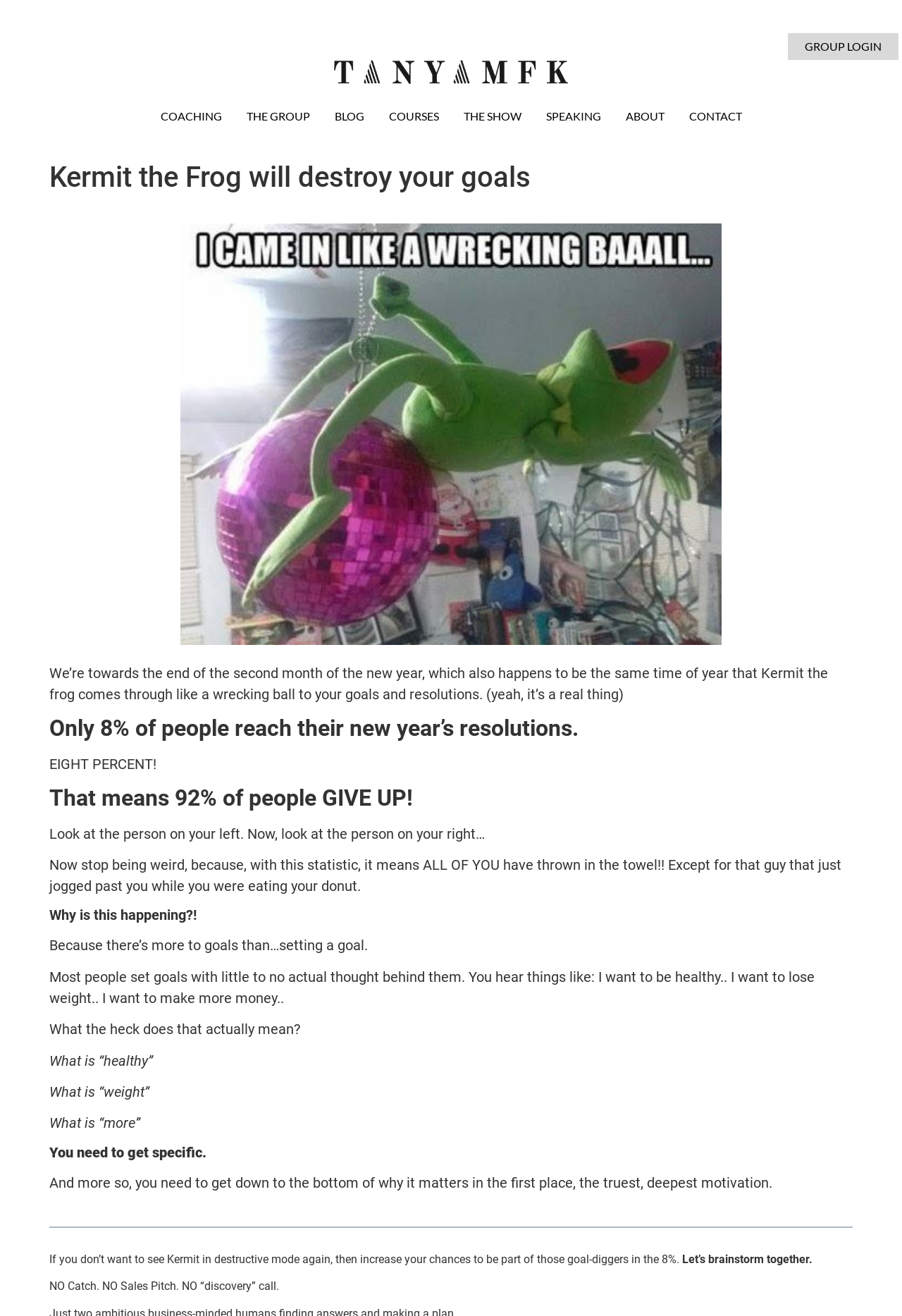Construct a comprehensive caption that outlines the webpage's structure and content.

This webpage appears to be a blog post or article about setting and achieving goals, with a humorous tone. At the top, there is a navigation menu with 9 links: "GROUP LOGIN", "COACHING", "THE GROUP", "BLOG", "COURSES", "THE SHOW", "SPEAKING", "ABOUT", and "CONTACT". 

Below the navigation menu, there is a large header that reads "Kermit the Frog will destroy your goals". 

On the left side of the page, there is a figure or image, likely a picture of Kermit the Frog. 

The main content of the page is a series of paragraphs and headings that discuss the challenges of achieving New Year's resolutions. The text explains that only 8% of people reach their goals, and that most people set goals without much thought behind them. The author argues that people need to get specific about their goals and understand their motivations in order to succeed. 

Throughout the text, there are several headings that break up the content, including "Only 8% of people reach their new year’s resolutions.", "That means 92% of people GIVE UP!", "Why is this happening?!", and "You need to get specific.". 

At the bottom of the page, there is a call to action, inviting readers to "brainstorm together" and promising no sales pitch or catch.